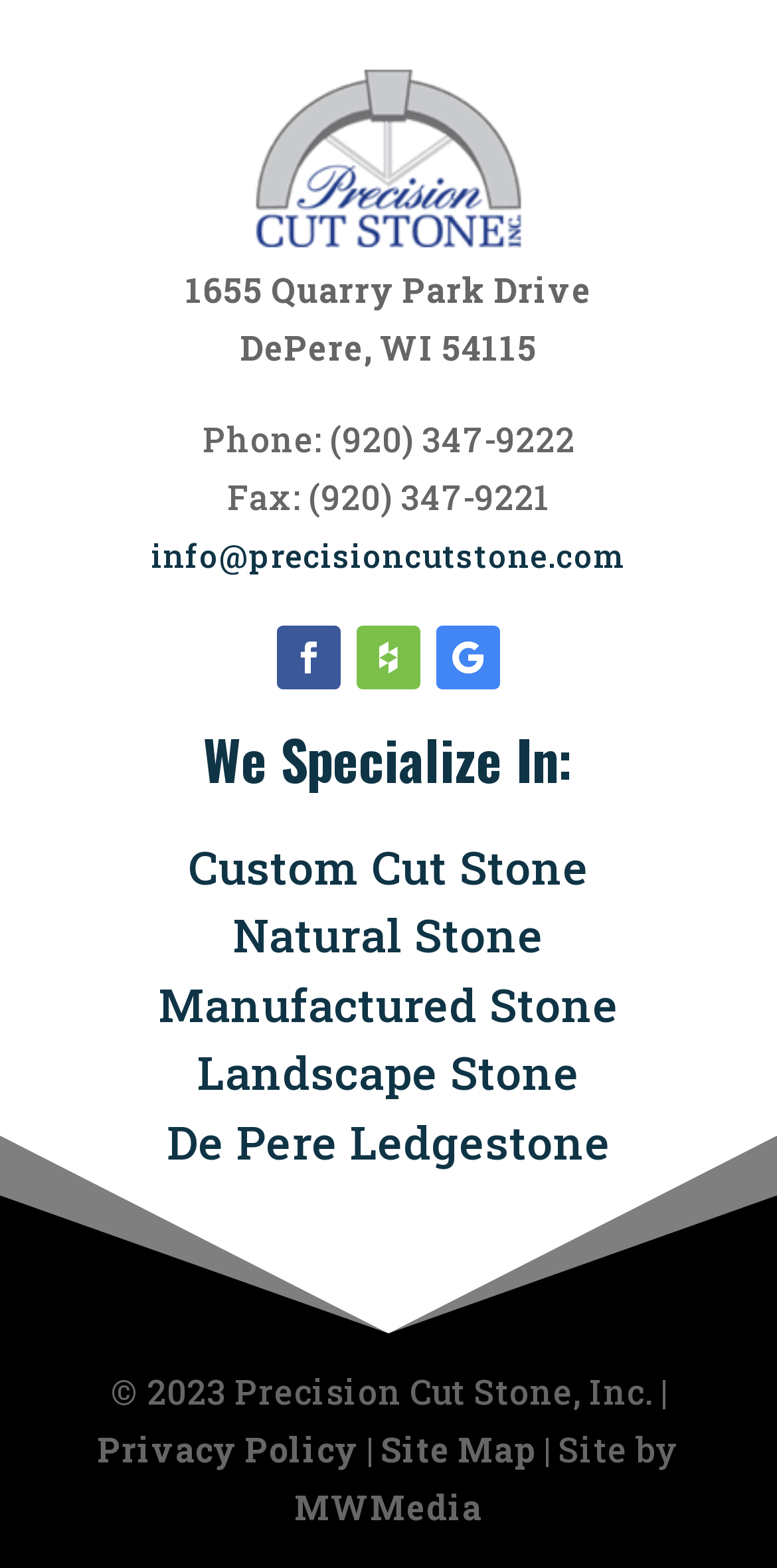Find the bounding box coordinates for the element described here: "Privacy Policy".

[0.126, 0.91, 0.462, 0.939]